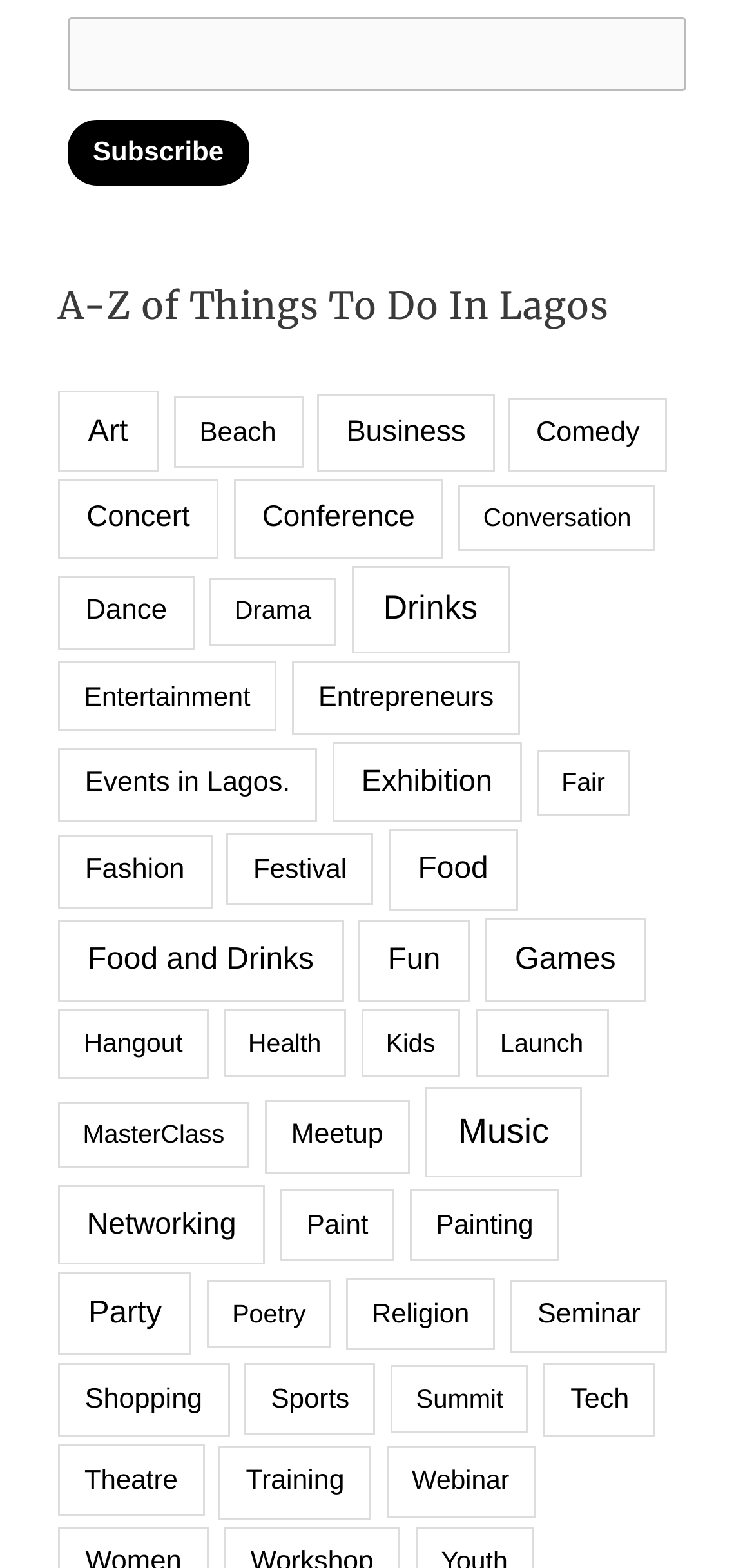Using the details in the image, give a detailed response to the question below:
What is the first category listed on the webpage?

The first category listed on the webpage is obtained by looking at the link elements located below the heading element, and the first one is 'Art (573 items)'.